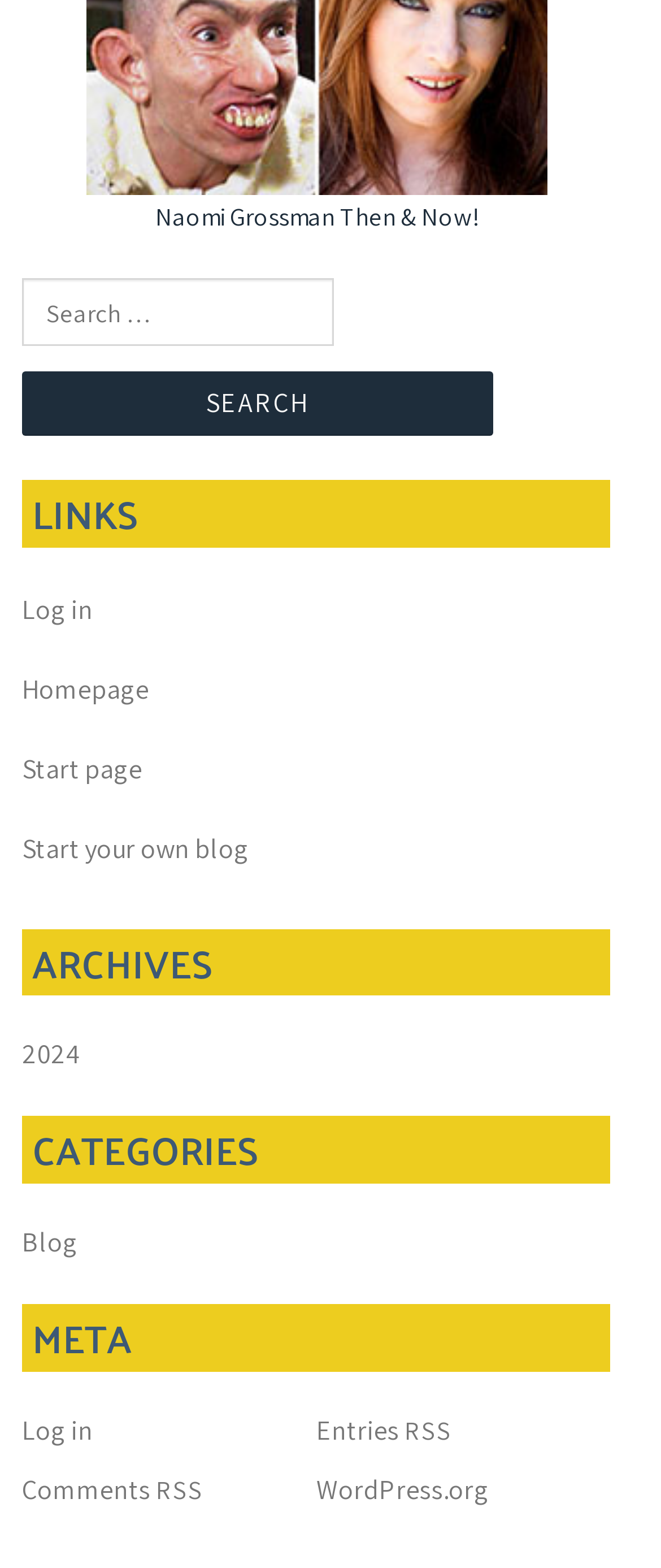Could you determine the bounding box coordinates of the clickable element to complete the instruction: "Explore the Archives of 2024"? Provide the coordinates as four float numbers between 0 and 1, i.e., [left, top, right, bottom].

[0.034, 0.661, 0.121, 0.684]